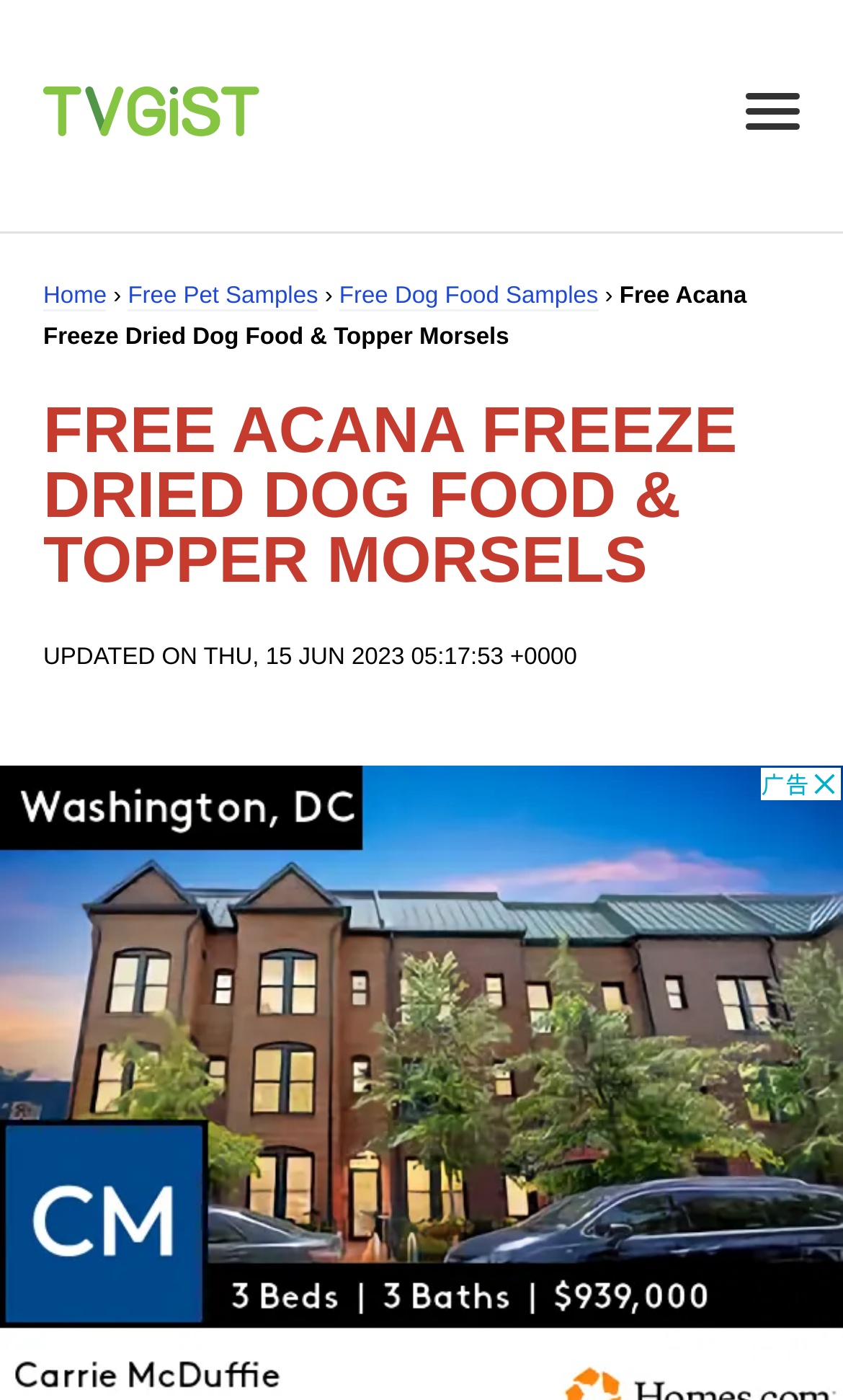Refer to the image and offer a detailed explanation in response to the question: Is the free sample specific to a particular type of pet?

The webpage has a link 'Free Dog Food Samples' which implies that the free sample is specific to dogs, and not other types of pets.